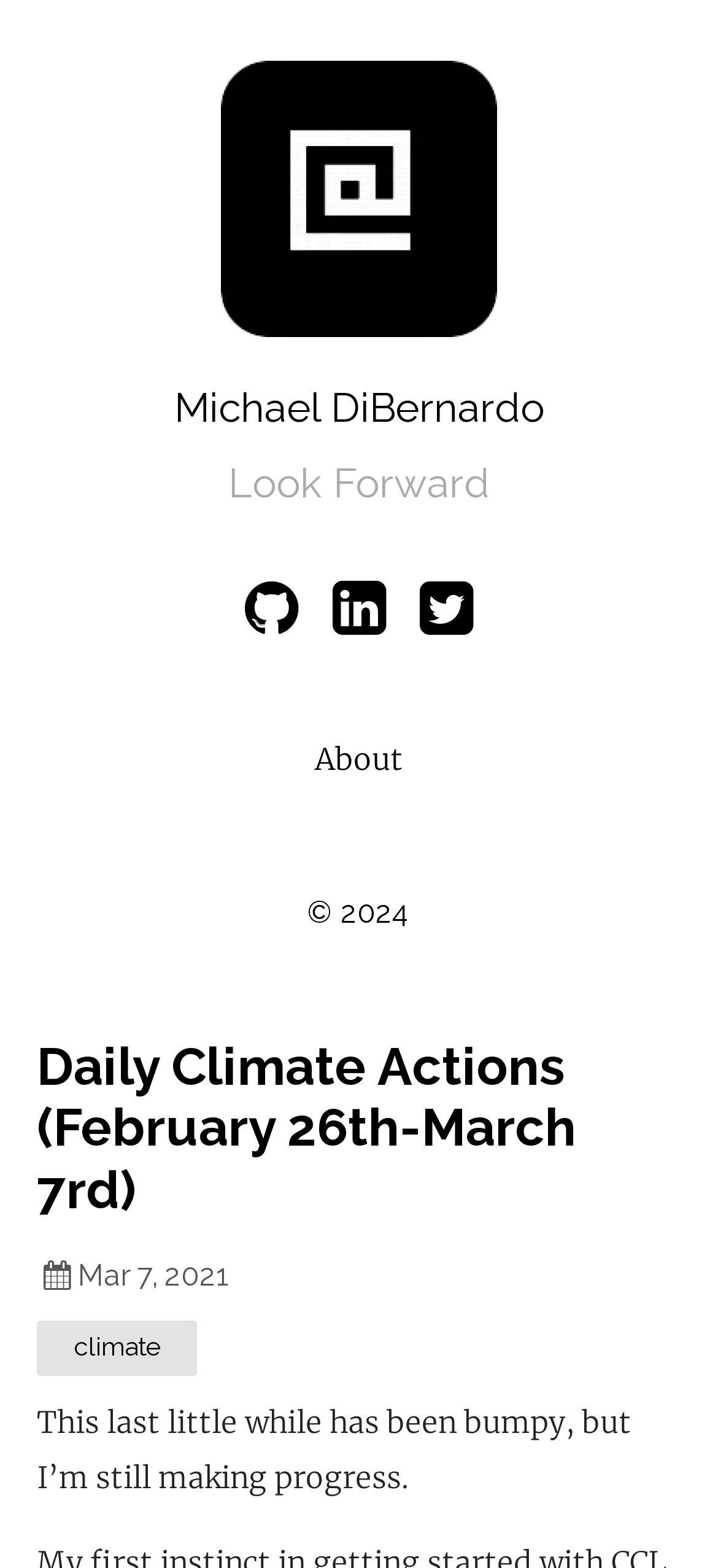Determine the bounding box for the HTML element described here: "Michael DiBernardo". The coordinates should be given as [left, top, right, bottom] with each number being a float between 0 and 1.

[0.242, 0.245, 0.758, 0.275]